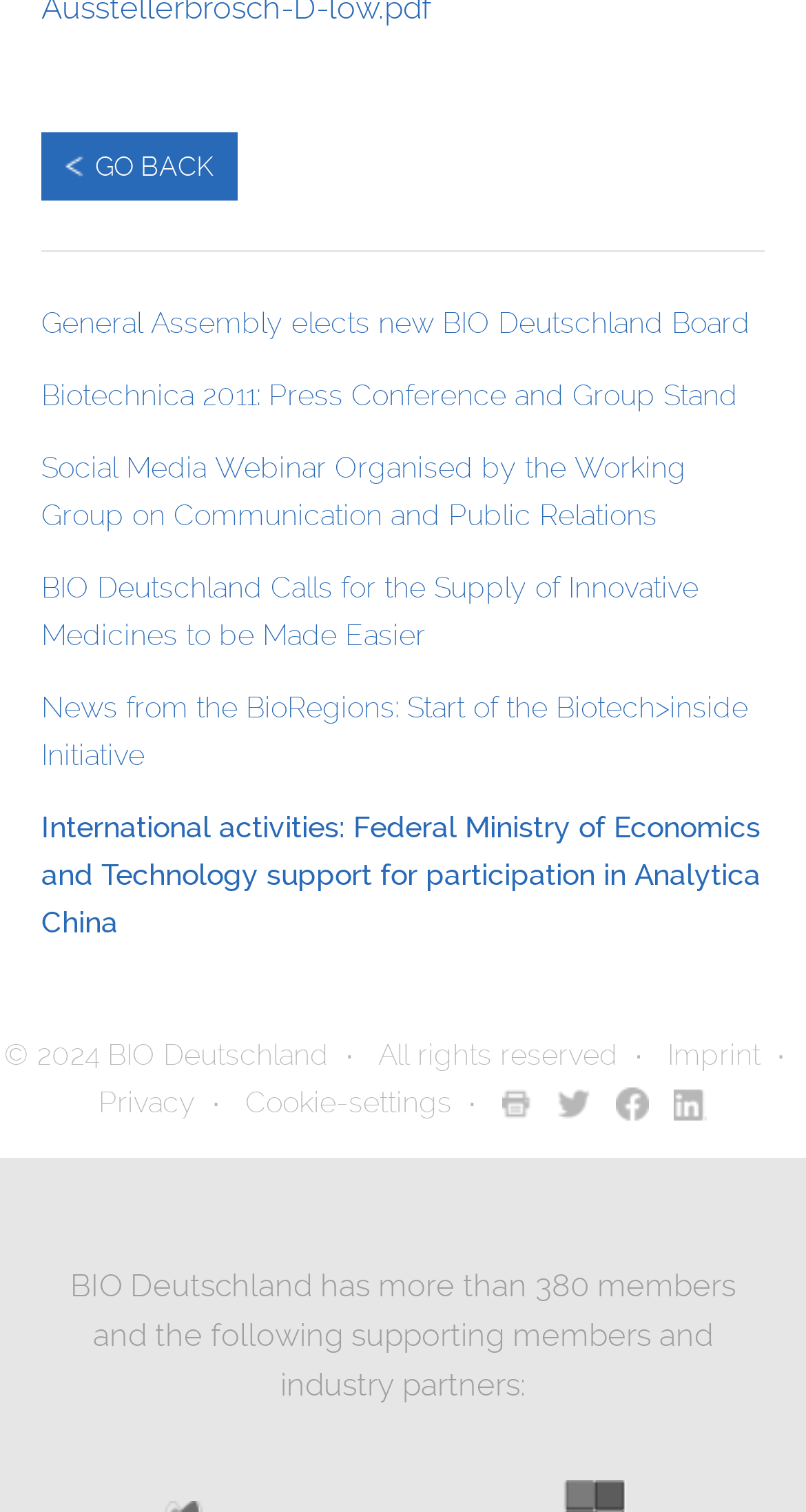Find the bounding box coordinates of the element I should click to carry out the following instruction: "go back".

[0.051, 0.087, 0.295, 0.132]